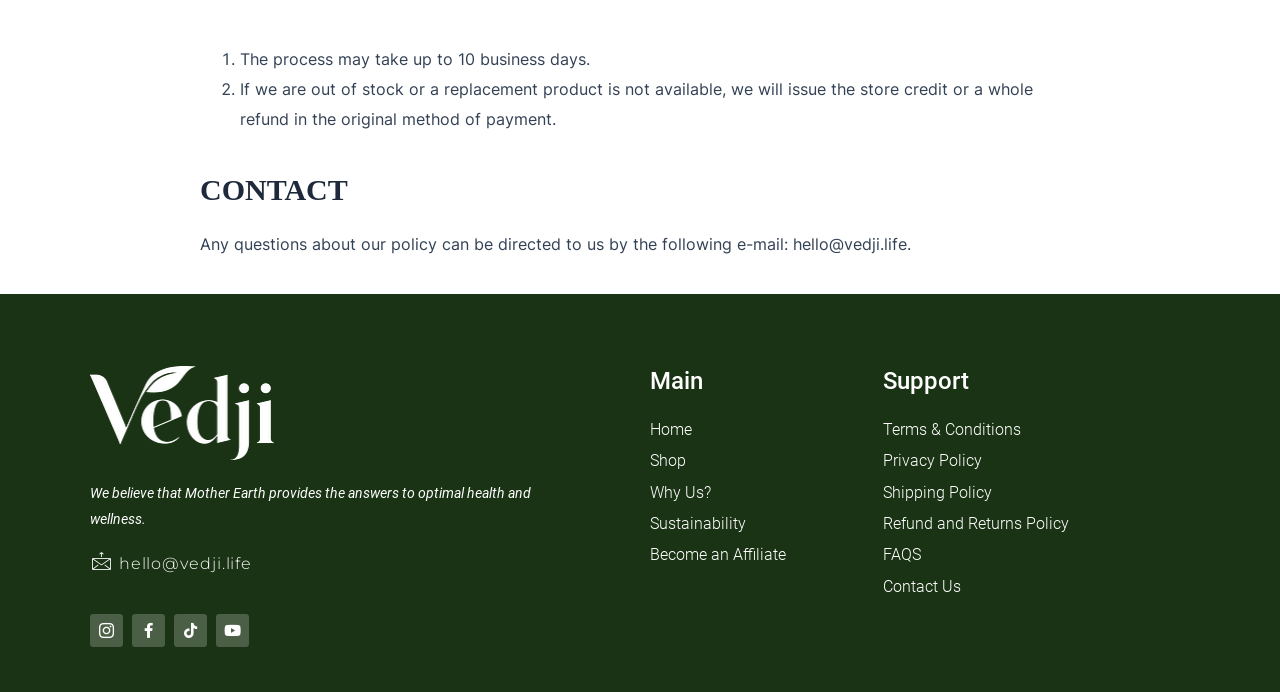Give a one-word or short phrase answer to the question: 
What social media platforms are available?

Instagram, Facebook, Tiktok, Youtube